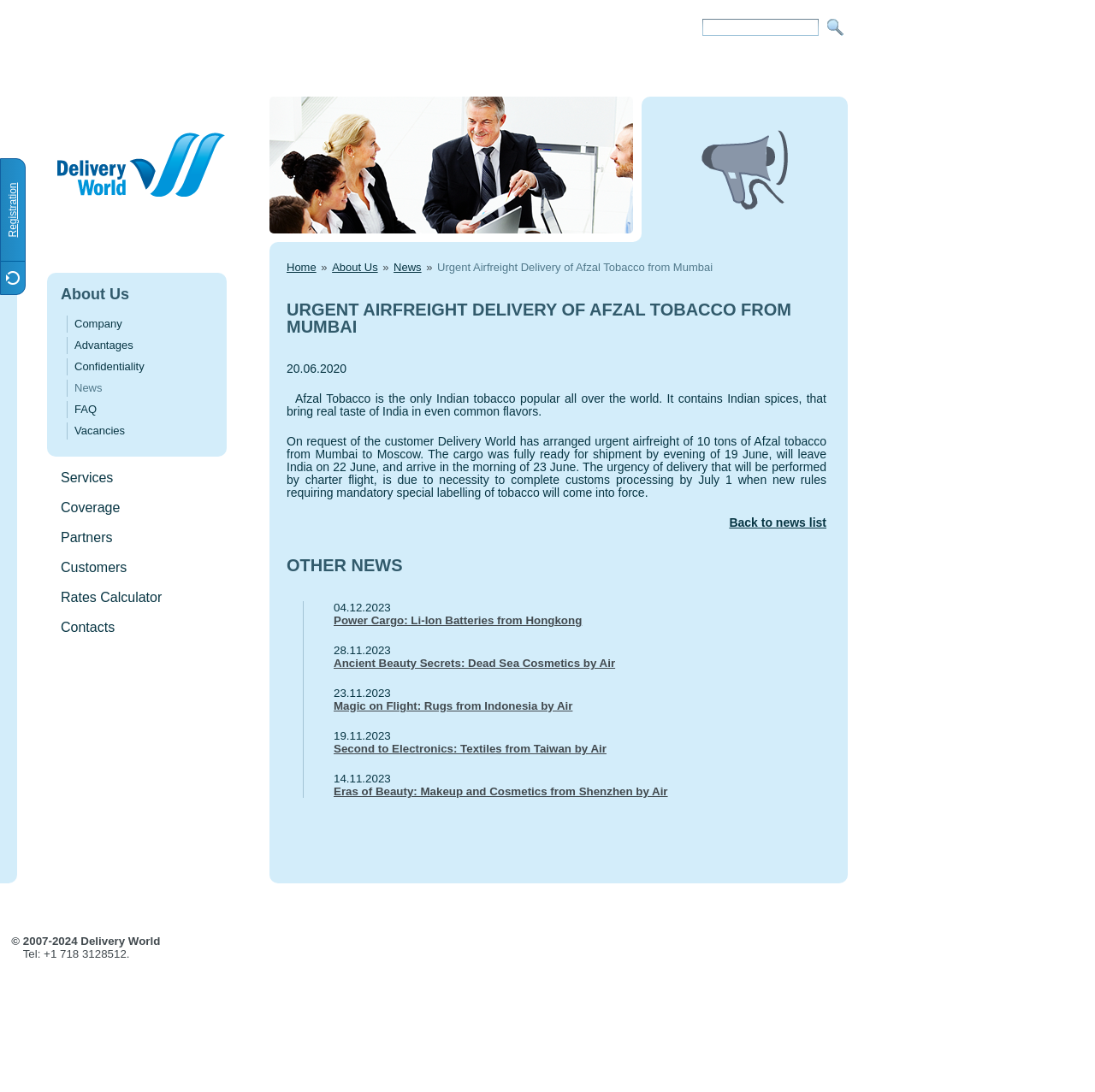What is the date of the news article? Please answer the question using a single word or phrase based on the image.

20.06.2020